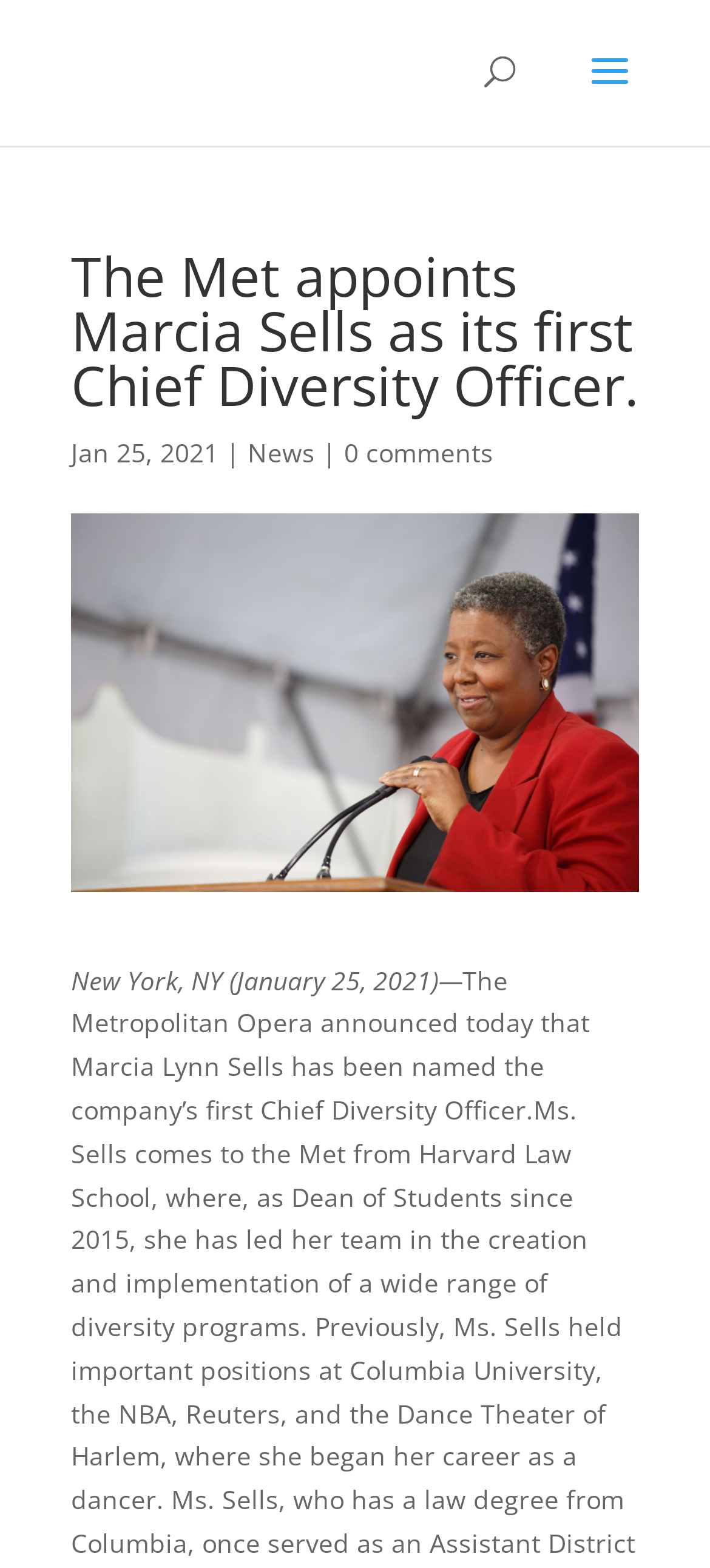Can you extract the headline from the webpage for me?

The Met appoints Marcia Sells as its first Chief Diversity Officer.